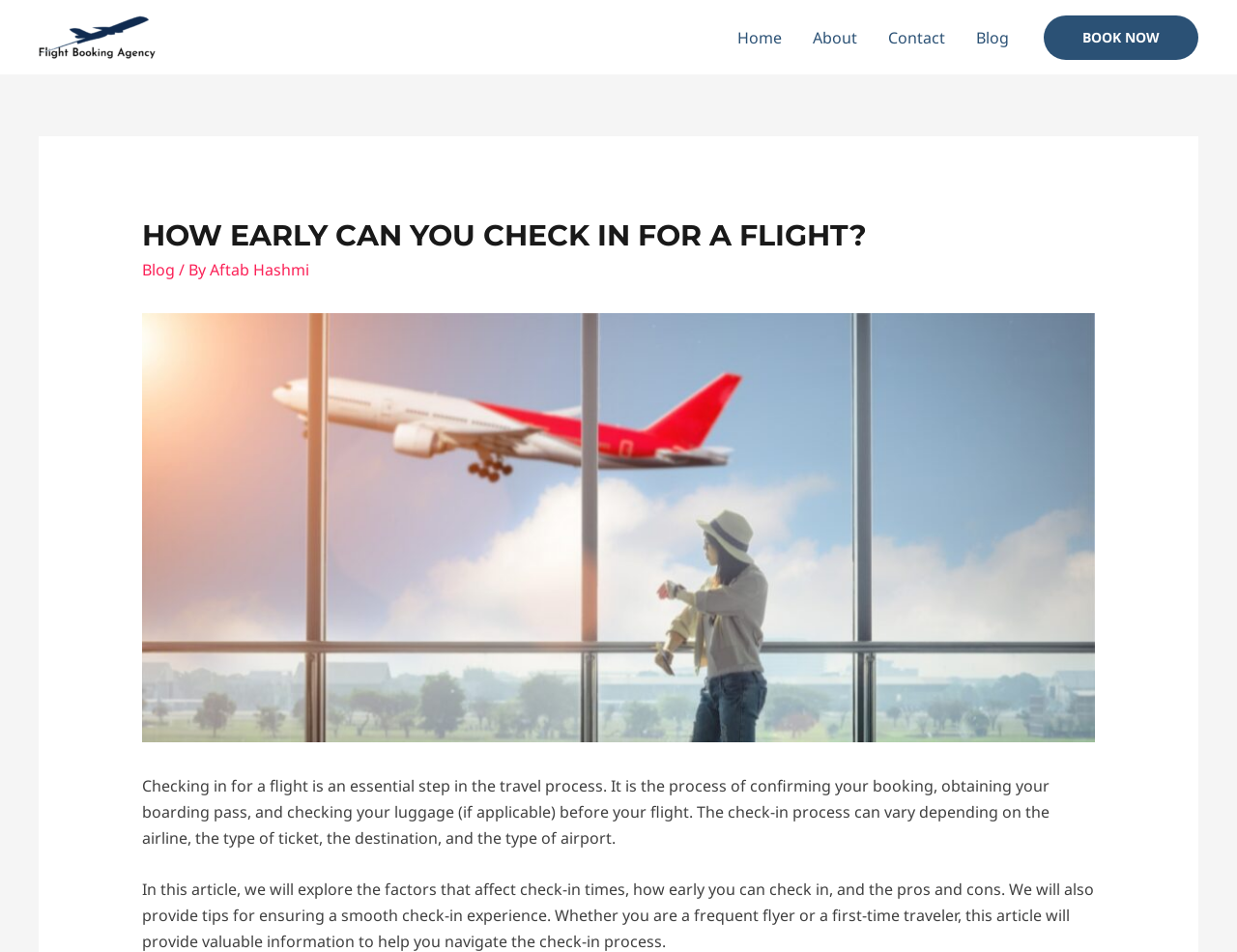What is the purpose of checking in for a flight?
Kindly offer a detailed explanation using the data available in the image.

According to the text, checking in for a flight is an essential step in the travel process, which involves confirming your booking, obtaining your boarding pass, and checking your luggage (if applicable) before your flight.